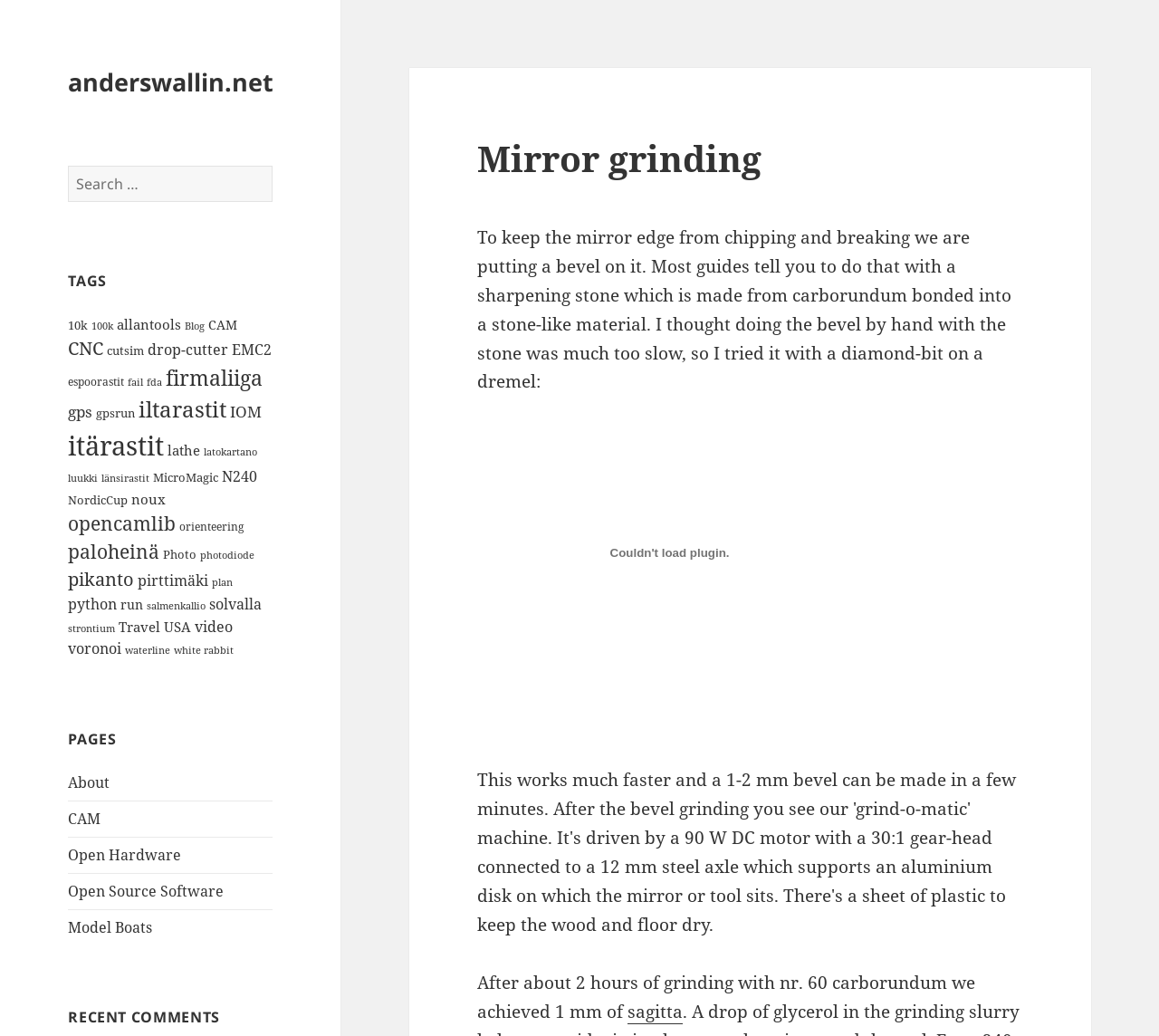Identify the bounding box coordinates of the region that needs to be clicked to carry out this instruction: "Click on the 'CAM' tag". Provide these coordinates as four float numbers ranging from 0 to 1, i.e., [left, top, right, bottom].

[0.059, 0.305, 0.205, 0.322]